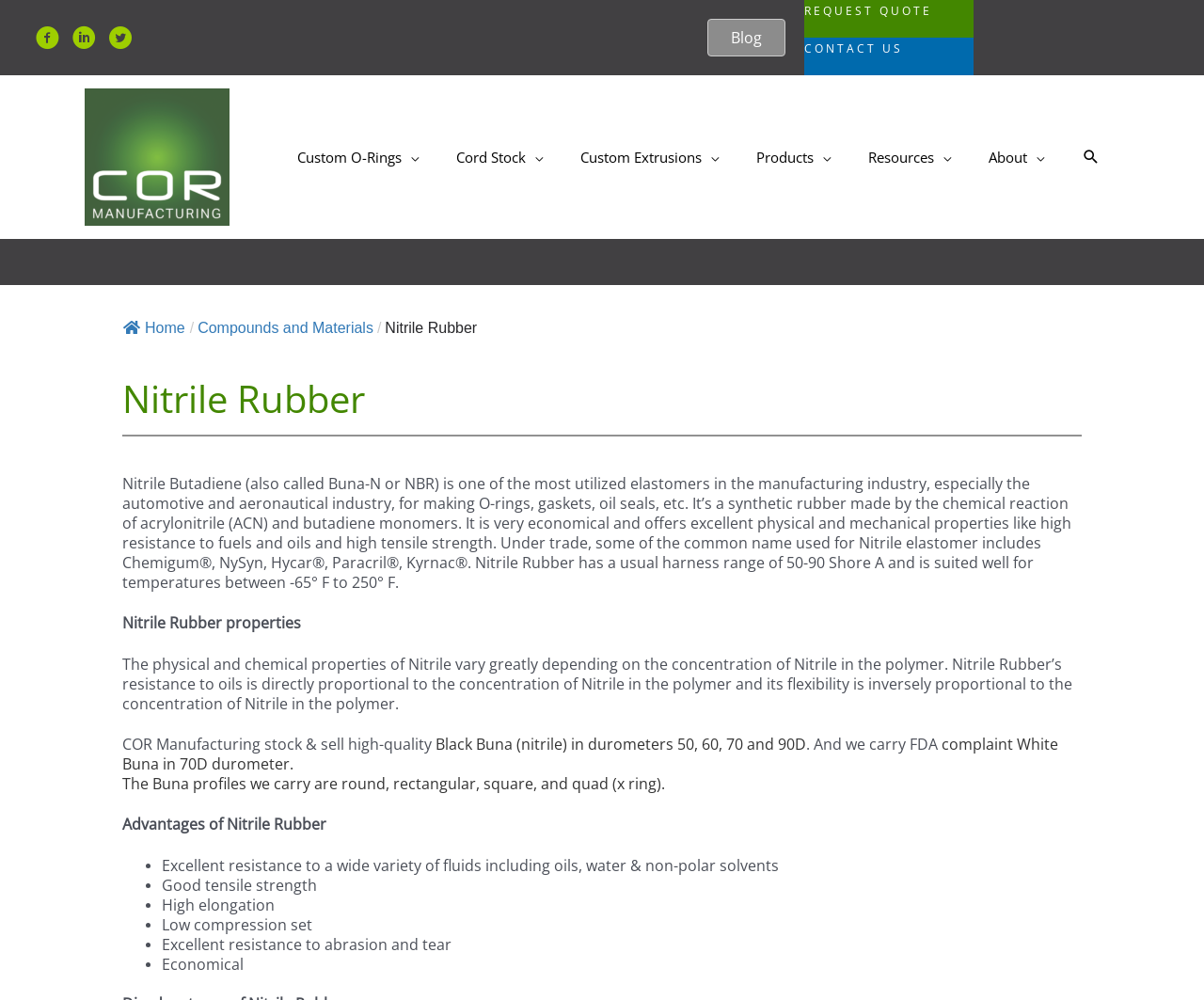Return the bounding box coordinates of the UI element that corresponds to this description: "Sep 2023". The coordinates must be given as four float numbers in the range of 0 and 1, [left, top, right, bottom].

None